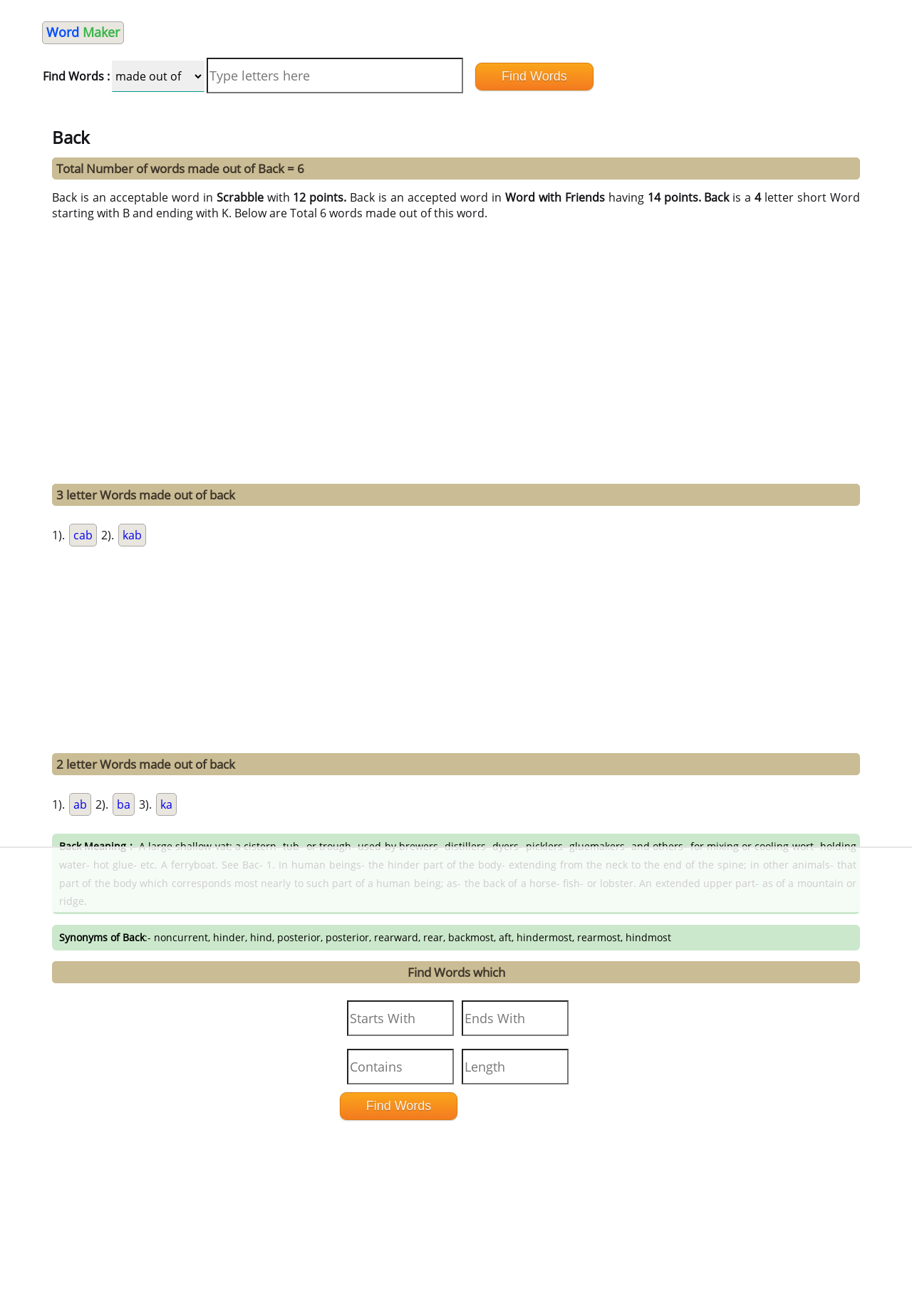Please identify the bounding box coordinates of the element I should click to complete this instruction: 'Click the 'Find Words' button'. The coordinates should be given as four float numbers between 0 and 1, like this: [left, top, right, bottom].

[0.521, 0.048, 0.651, 0.069]